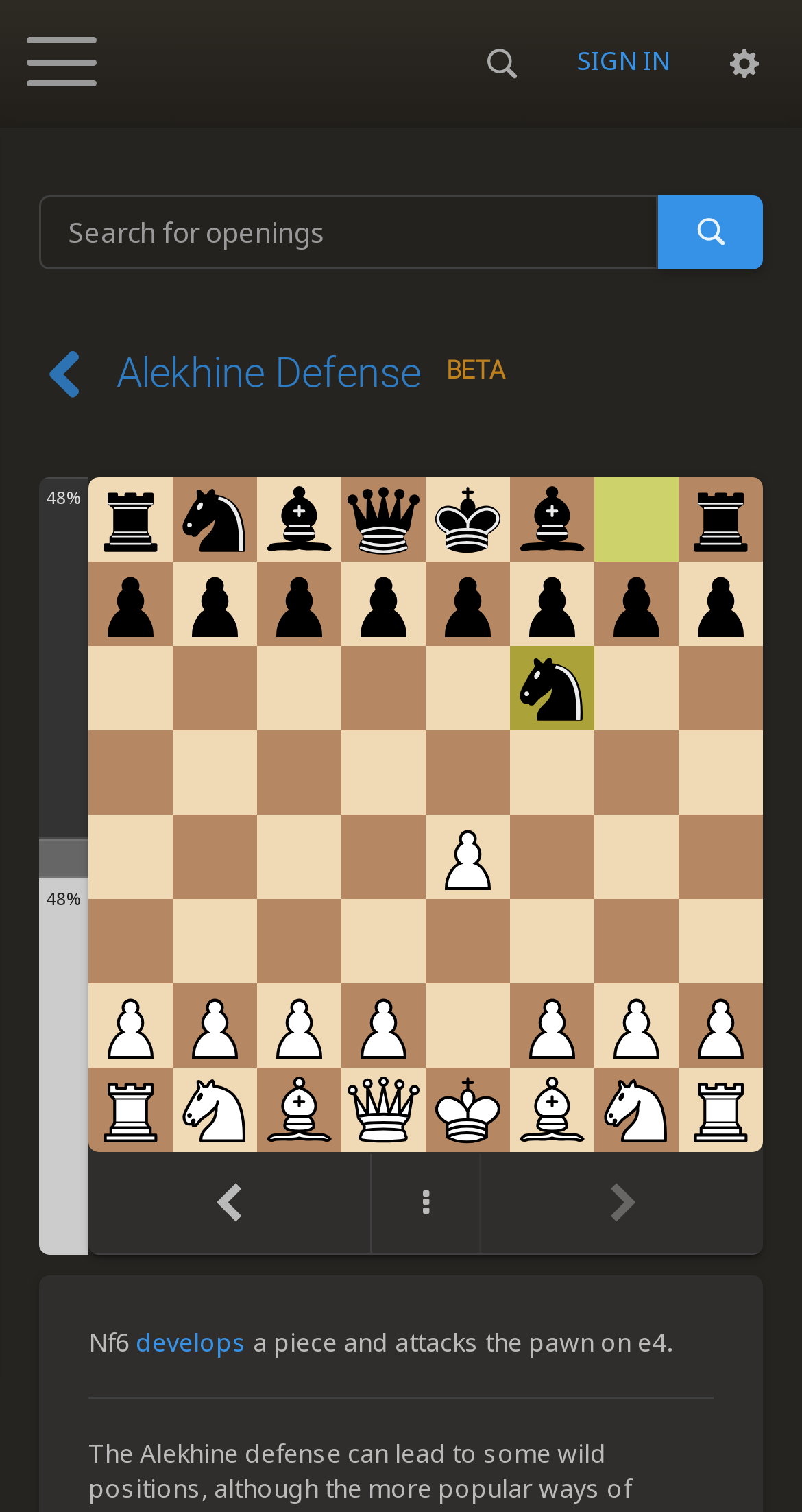Answer in one word or a short phrase: 
What is the first move of the chess opening?

1. e4 Nf6